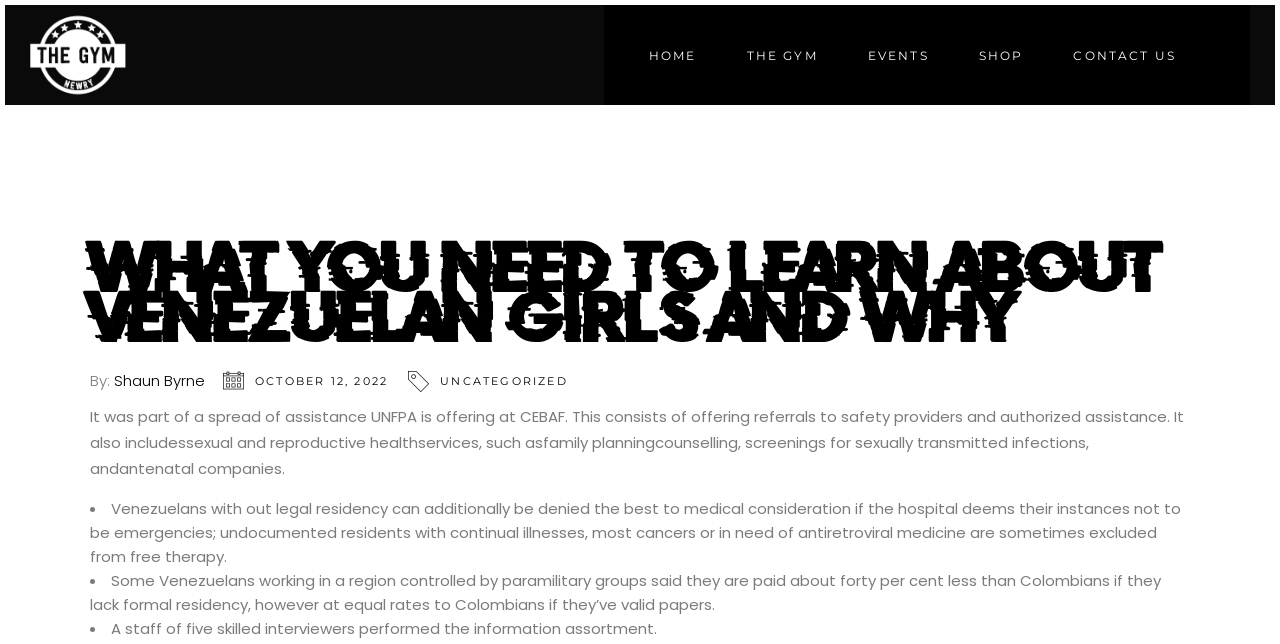Please determine the bounding box coordinates of the clickable area required to carry out the following instruction: "Click the logo". The coordinates must be four float numbers between 0 and 1, represented as [left, top, right, bottom].

[0.023, 0.008, 0.099, 0.163]